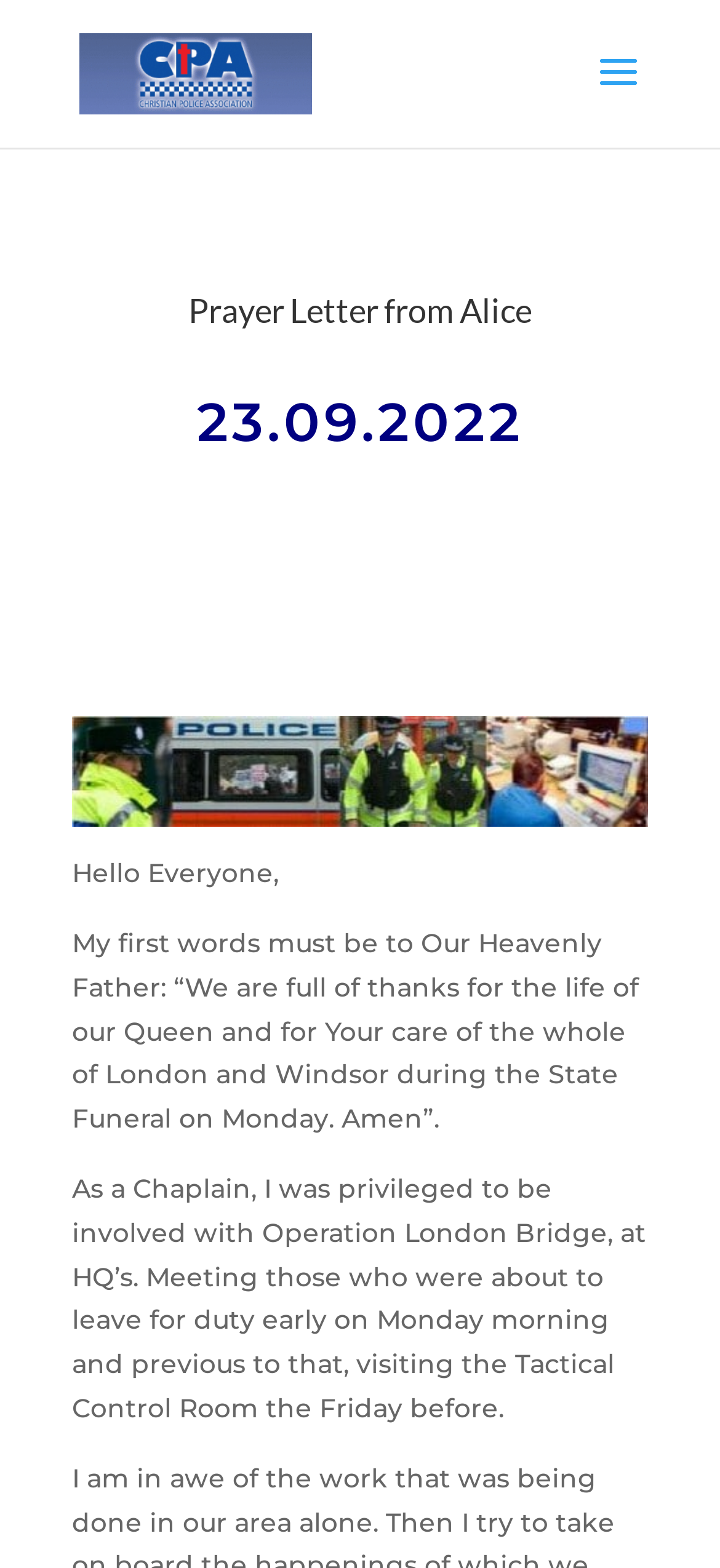Give a one-word or short phrase answer to this question: 
What is the role of the author in the Christian Police Association?

Chaplain